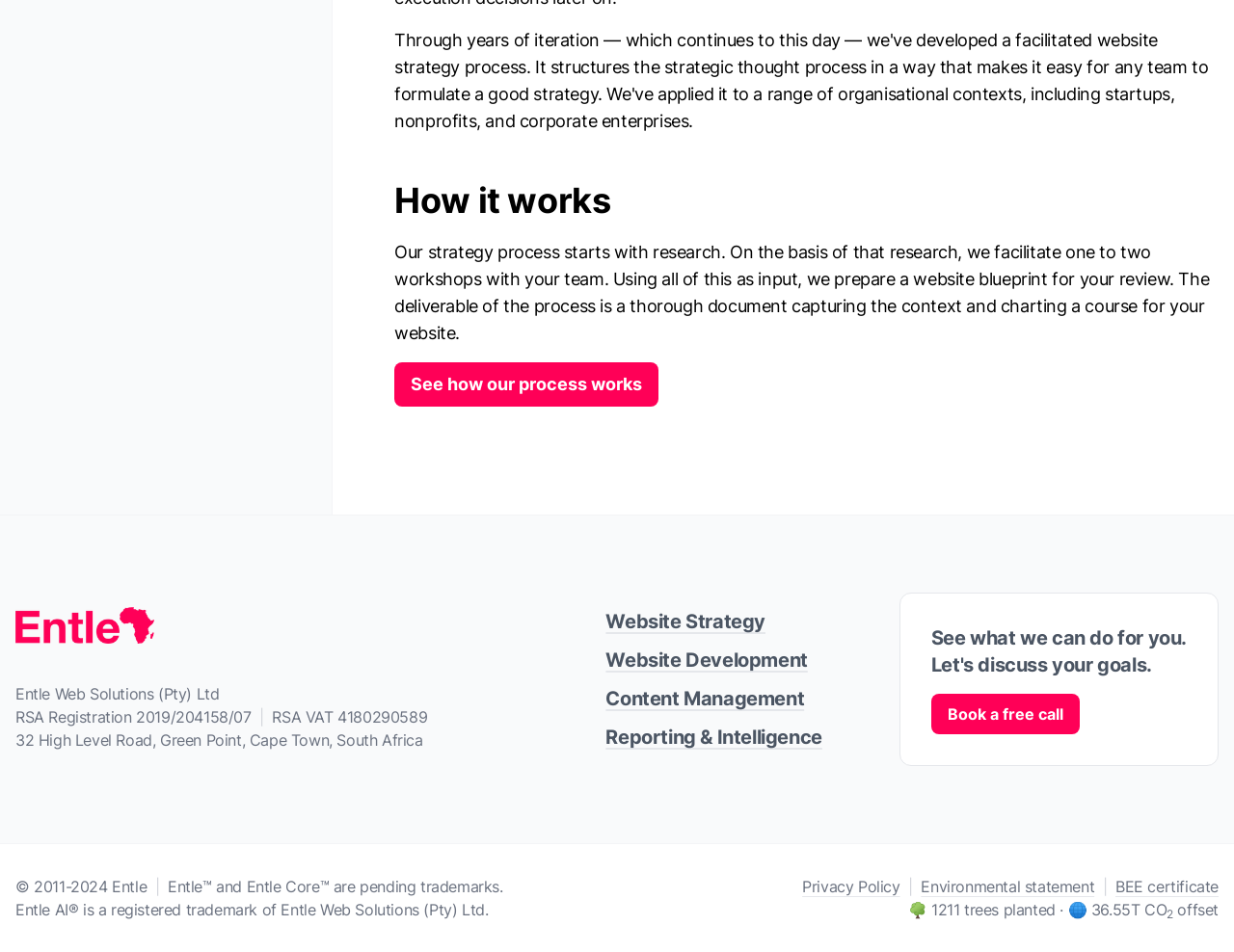Carefully examine the image and provide an in-depth answer to the question: What is the address mentioned on the webpage?

I found the StaticText element with bounding box coordinates [0.013, 0.767, 0.343, 0.788] which mentions the address as '32 High Level Road, Green Point, Cape Town, South Africa'.